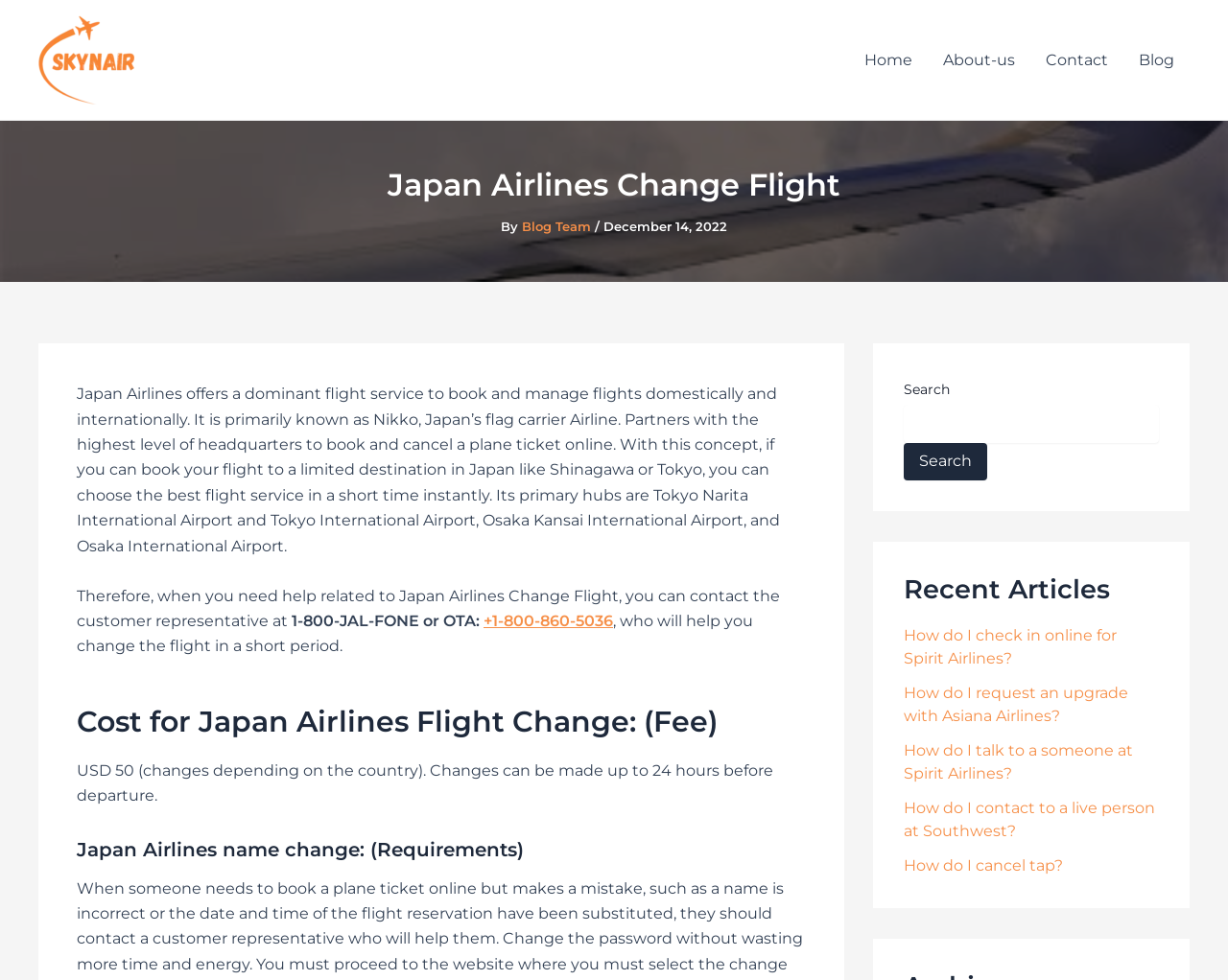Given the content of the image, can you provide a detailed answer to the question?
What is the name of the airline primarily known as Nikko?

The webpage introduces Japan Airlines as primarily known as Nikko, Japan’s flag carrier Airline, which offers a dominant flight service to book and manage flights domestically and internationally.